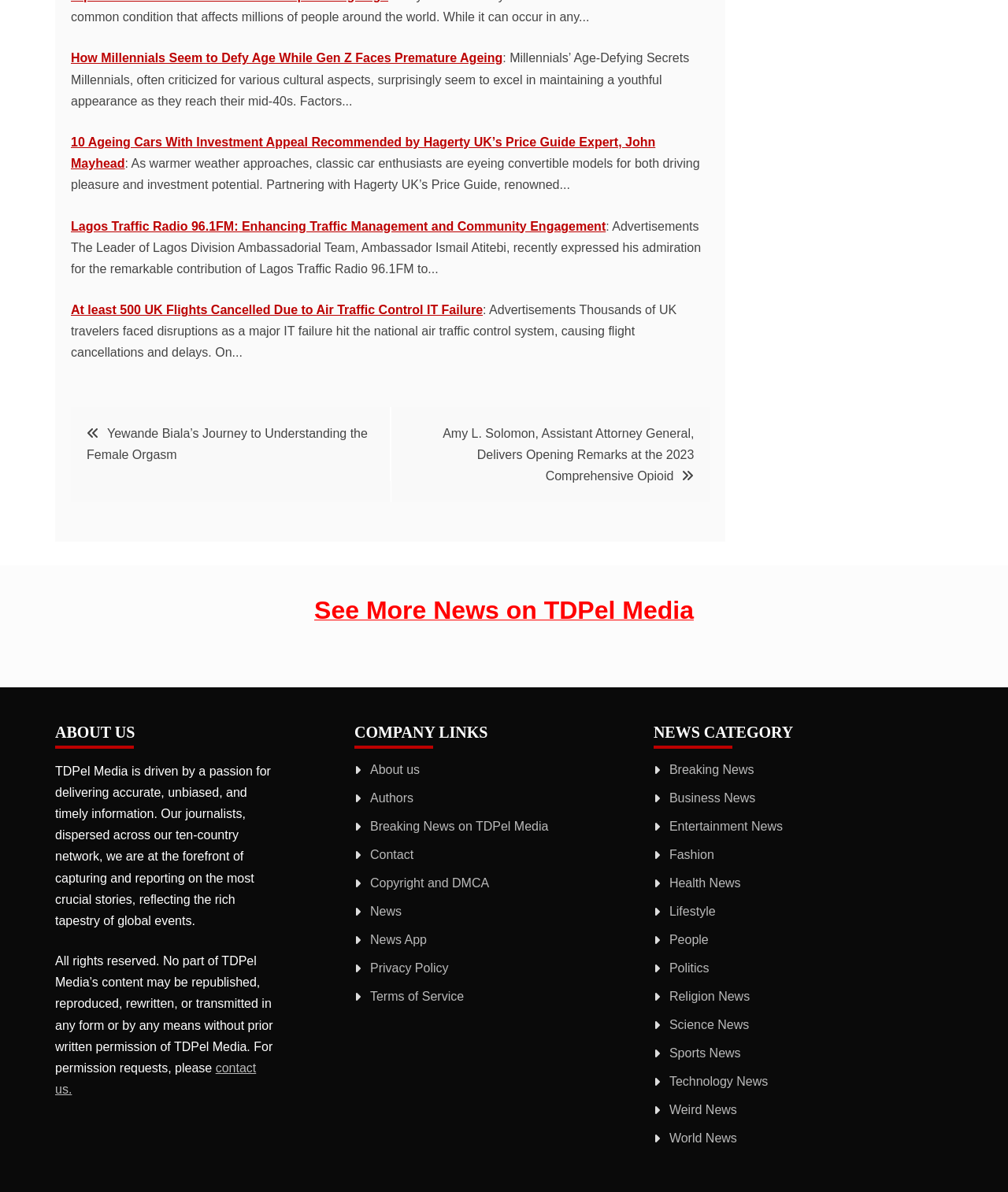Can you specify the bounding box coordinates of the area that needs to be clicked to fulfill the following instruction: "Explore posts"?

[0.07, 0.341, 0.704, 0.422]